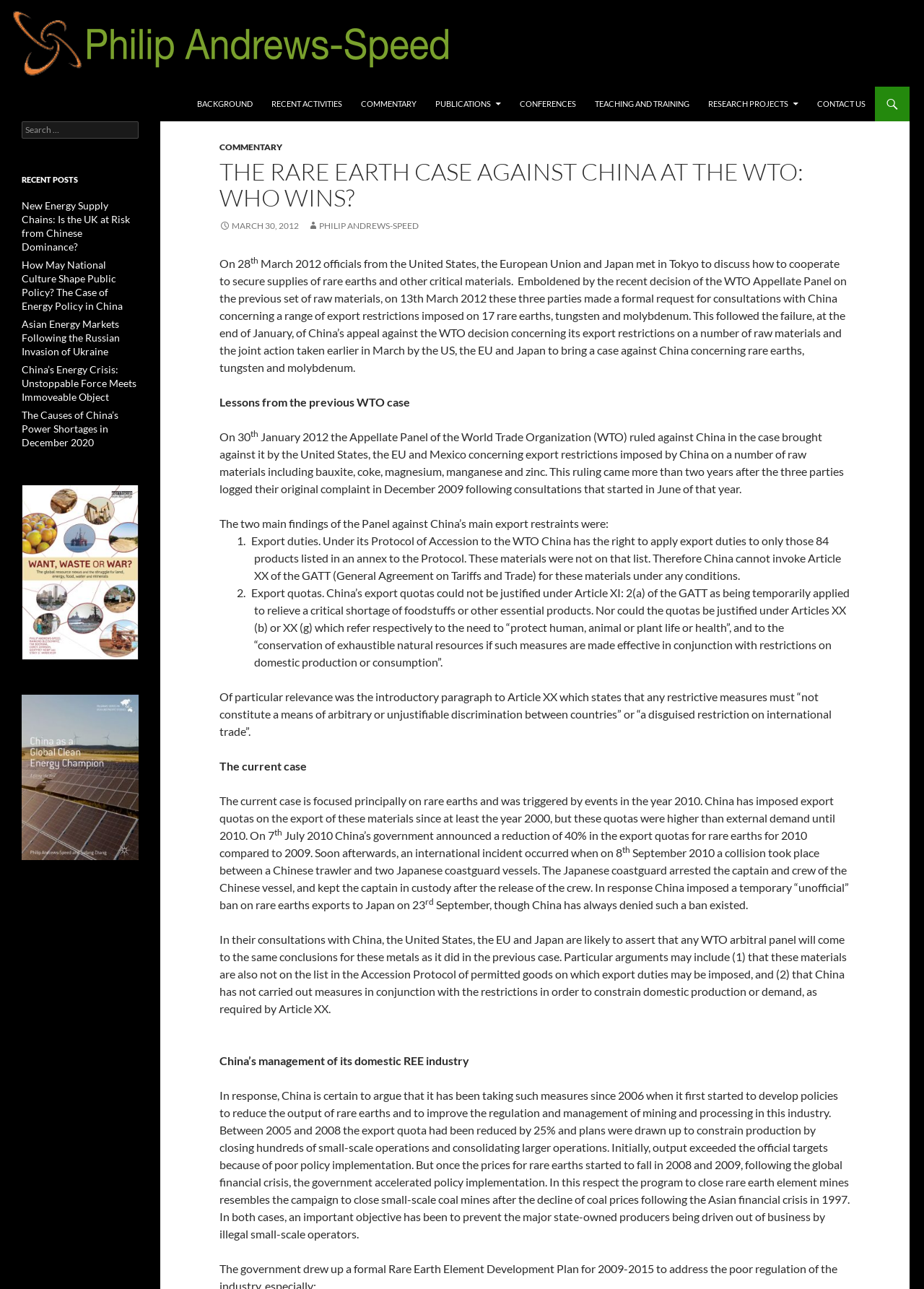Can you identify the bounding box coordinates of the clickable region needed to carry out this instruction: 'Click on the HOME link'? The coordinates should be four float numbers within the range of 0 to 1, stated as [left, top, right, bottom].

None